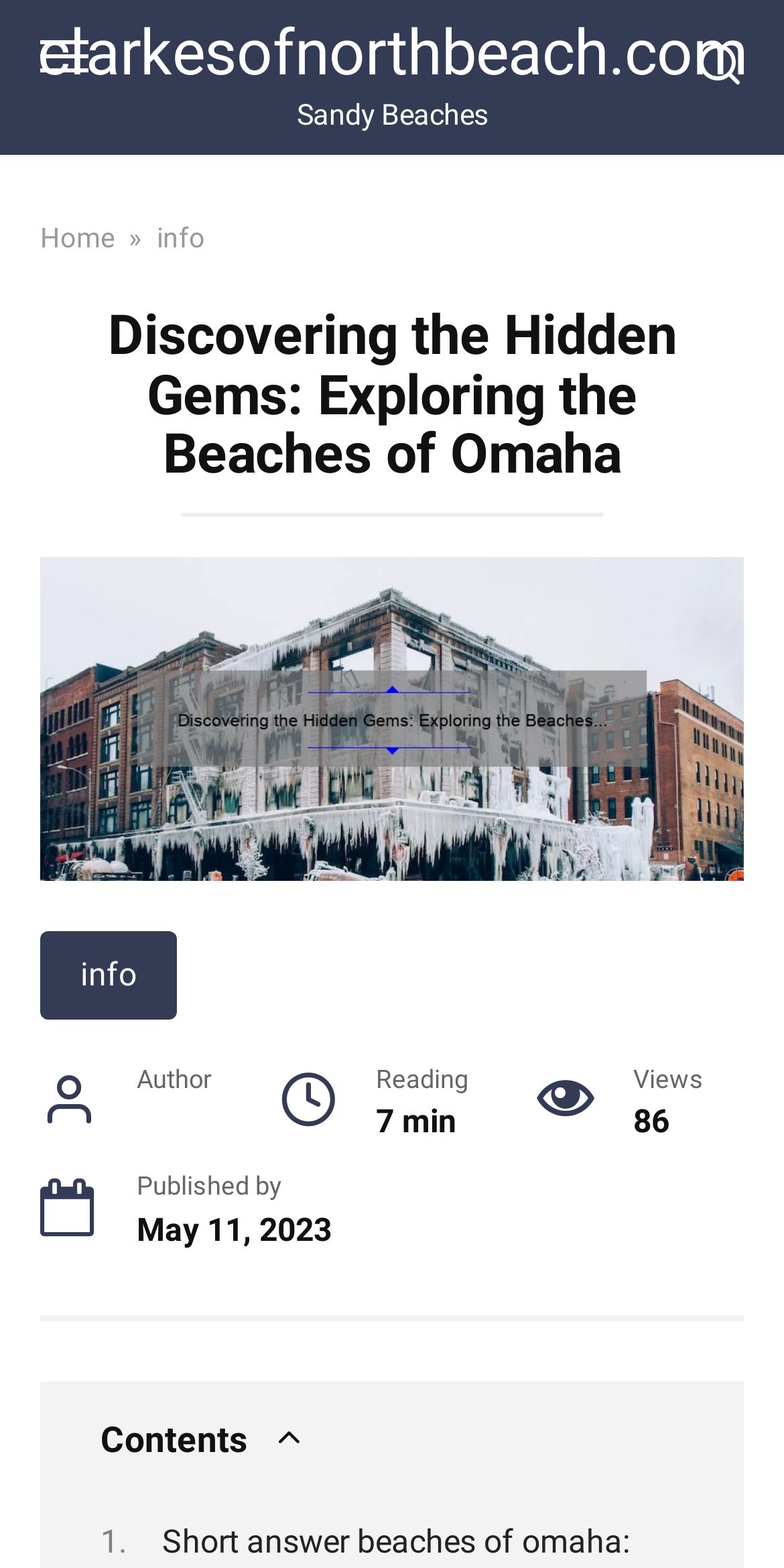Describe all visible elements and their arrangement on the webpage.

The webpage is about exploring the beaches of Omaha, with a focus on discovering hidden gems. At the top left, there is a link to the website "clarkesofnorthbeach.com". Below it, there is a static text "Sandy Beaches" with a navigation menu to the right, containing links to "Home", "info", and a separator symbol "»". 

The main heading "Discovering the Hidden Gems: Exploring the Beaches of Omaha" is prominently displayed in the middle of the top section. 

Further down, there is a section with metadata about the article, including links to "info", the author's name, reading time ("7 min"), views ("86"), and publication date ("May 11, 2023"). 

At the bottom of the page, there is a table of contents labeled "Contents". Below it, there is a link to a section titled "Short answer beaches of omaha:", which provides a brief overview of the beaches of Omaha, mentioning that they are located in Normandy, France, and were the primary landing zone for Allied forces during the D-Day landings on June 6th.